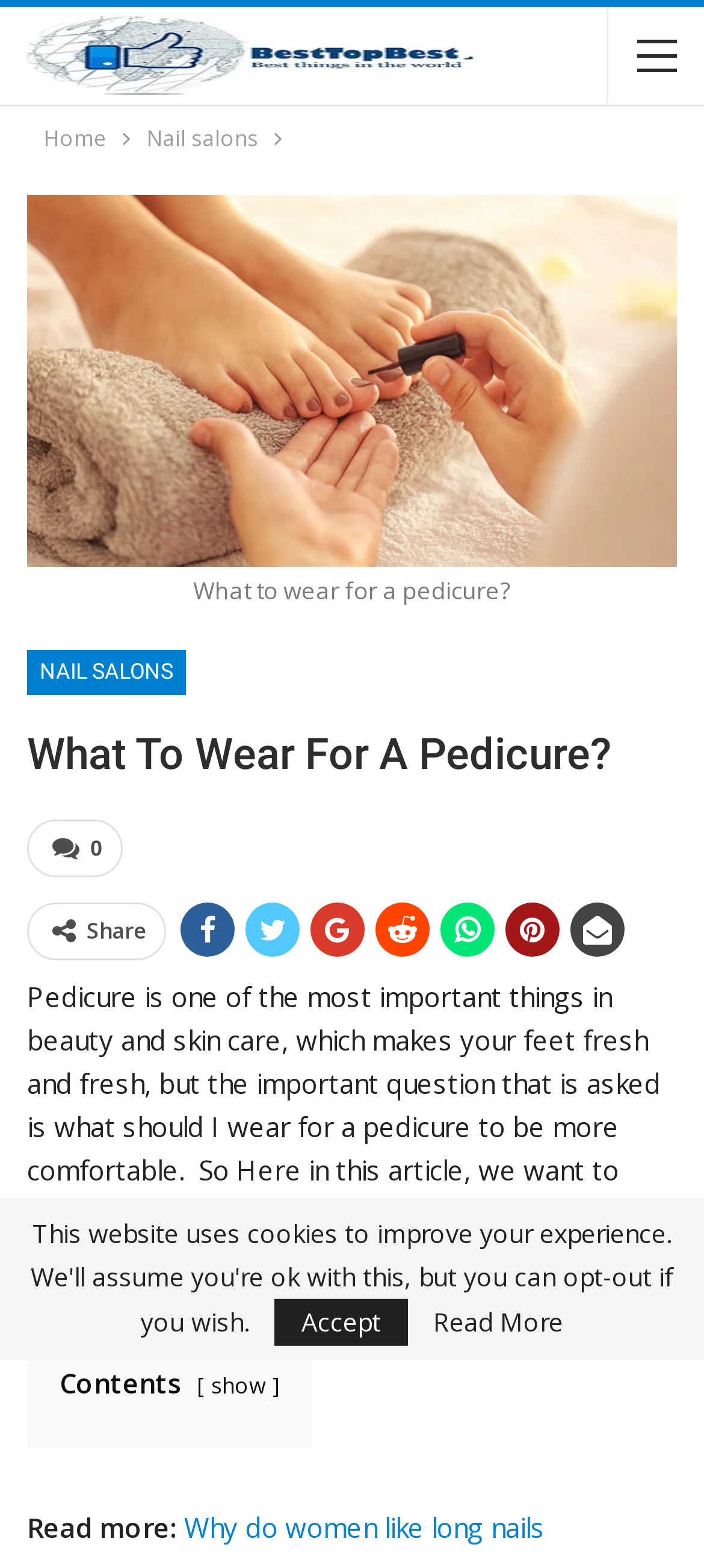Can you provide the bounding box coordinates for the element that should be clicked to implement the instruction: "View the 'Nail salons' page"?

[0.208, 0.076, 0.367, 0.101]